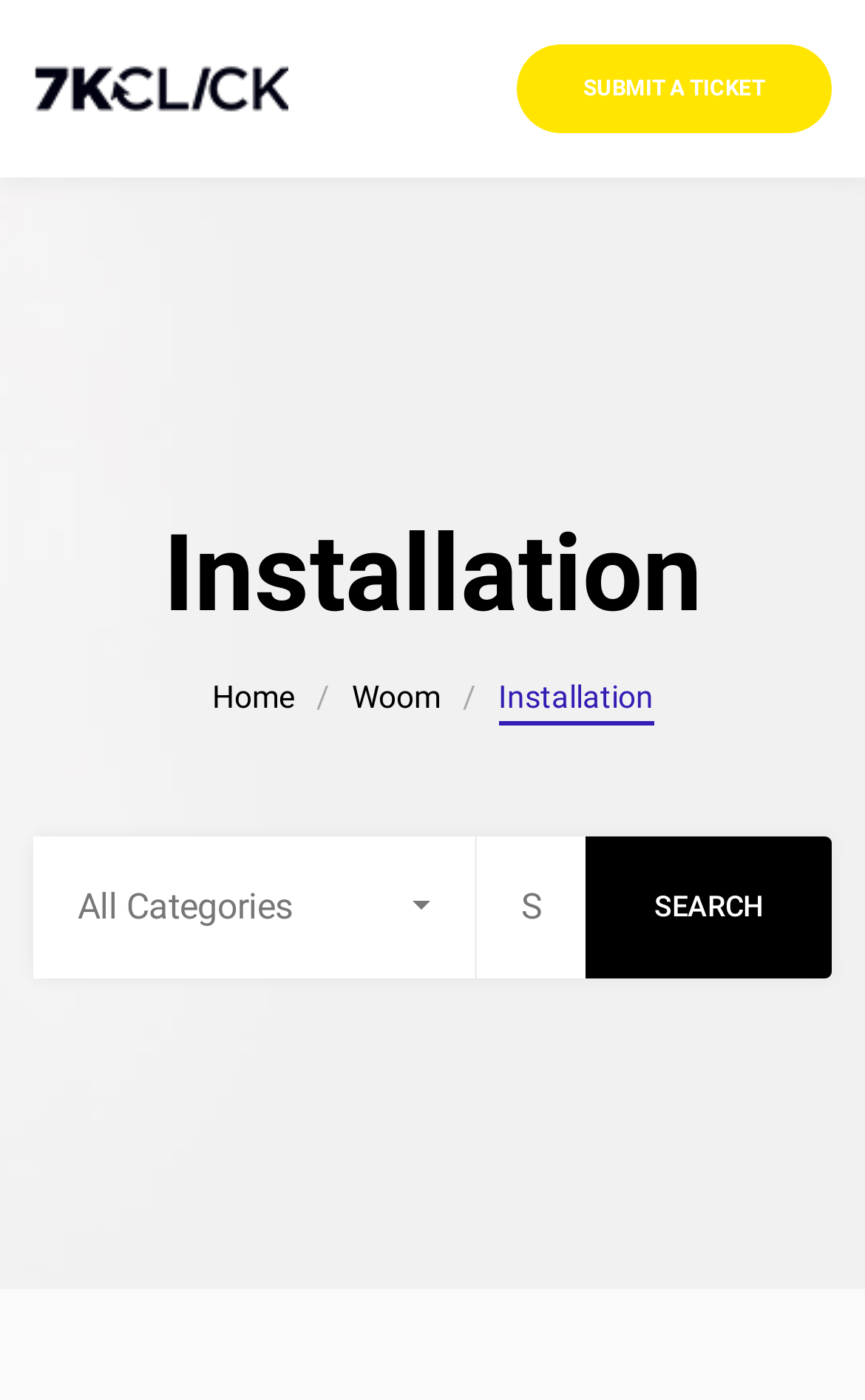Indicate the bounding box coordinates of the element that must be clicked to execute the instruction: "click the search button". The coordinates should be given as four float numbers between 0 and 1, i.e., [left, top, right, bottom].

[0.677, 0.597, 0.962, 0.699]